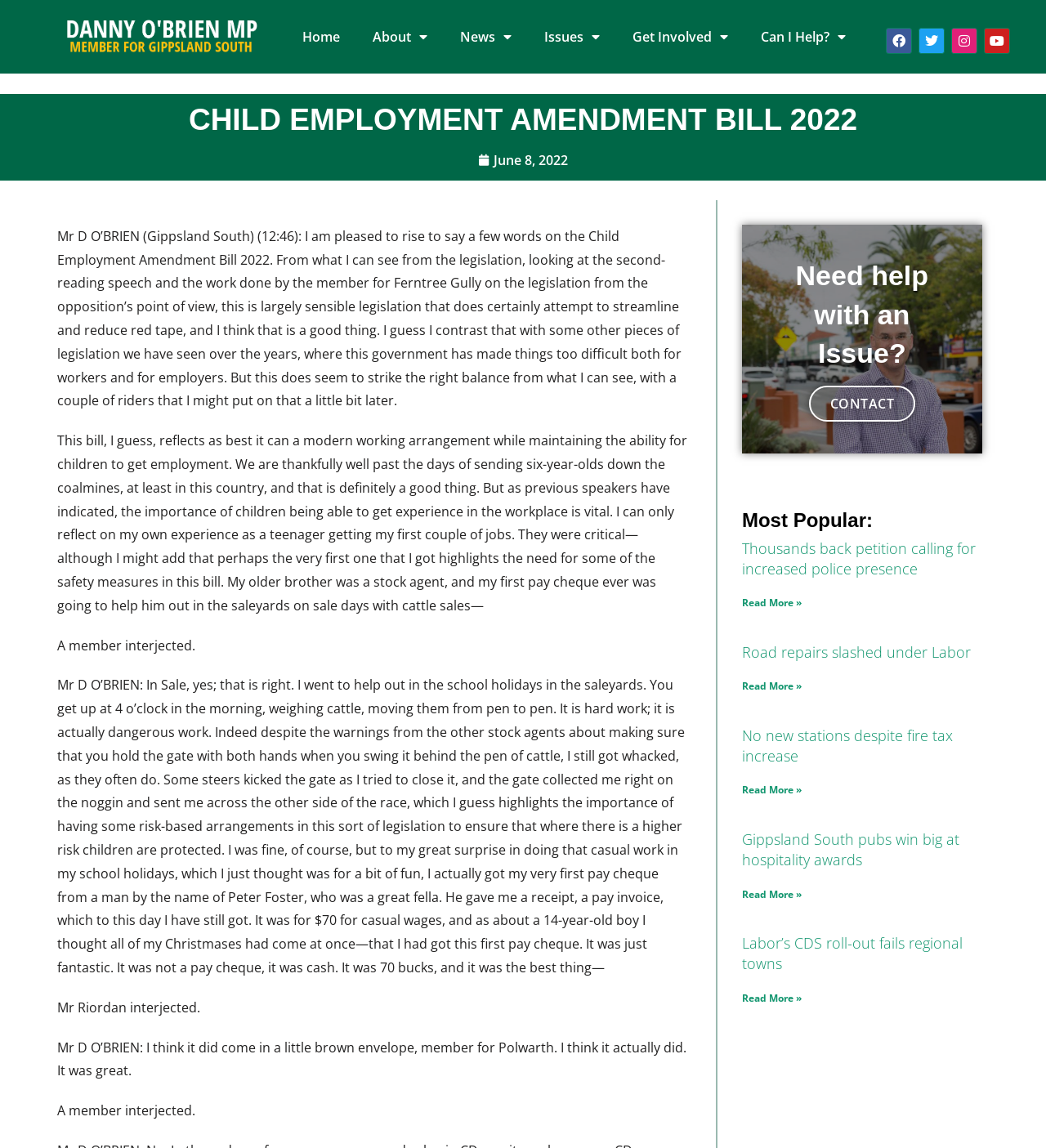Please find the bounding box coordinates of the section that needs to be clicked to achieve this instruction: "Visit Danny O'Brien's Facebook page".

[0.847, 0.024, 0.872, 0.047]